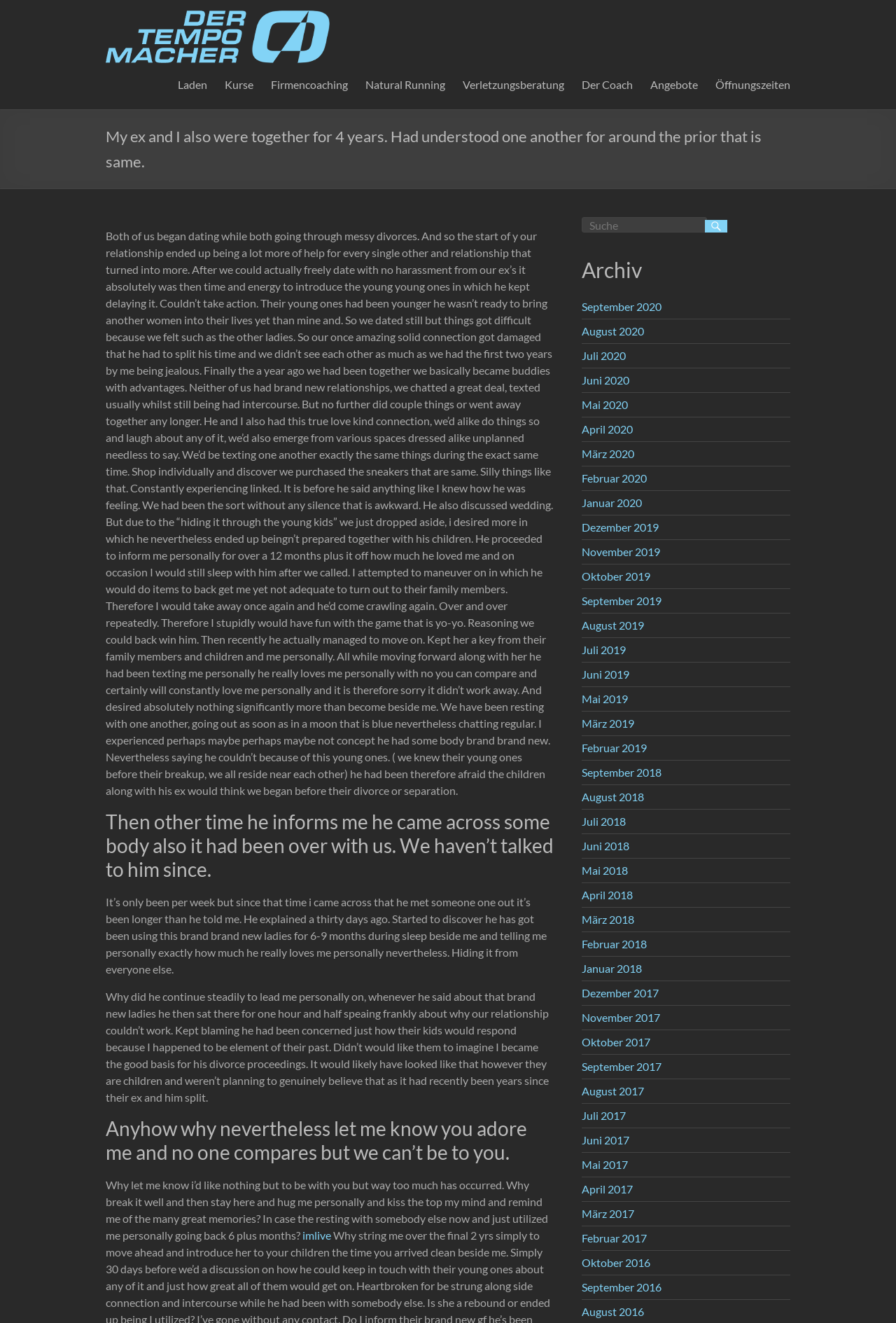What is the purpose of the textbox in the 'Archiv' section?
Refer to the image and provide a concise answer in one word or phrase.

Search